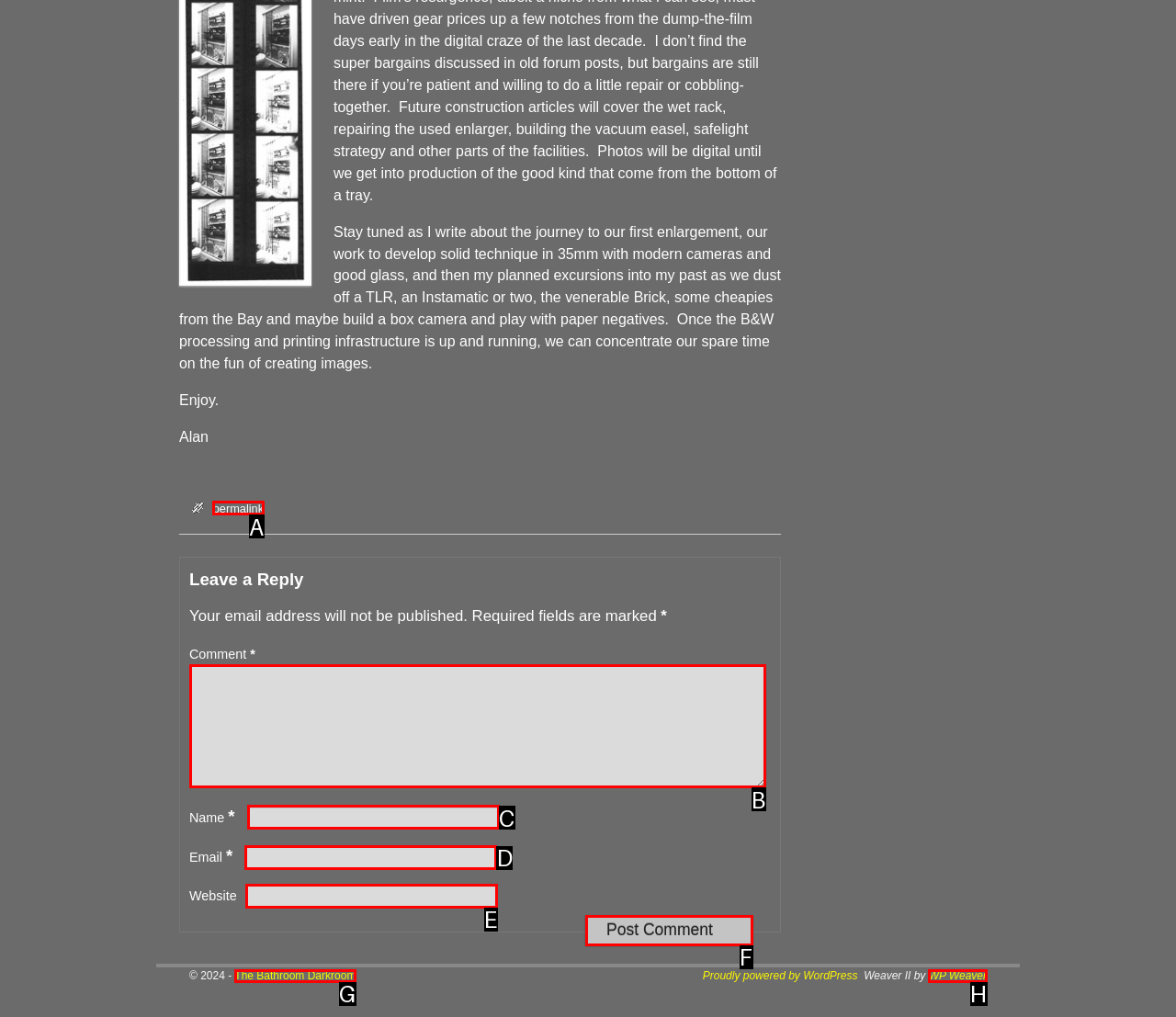Identify the HTML element you need to click to achieve the task: Post your comment. Respond with the corresponding letter of the option.

F